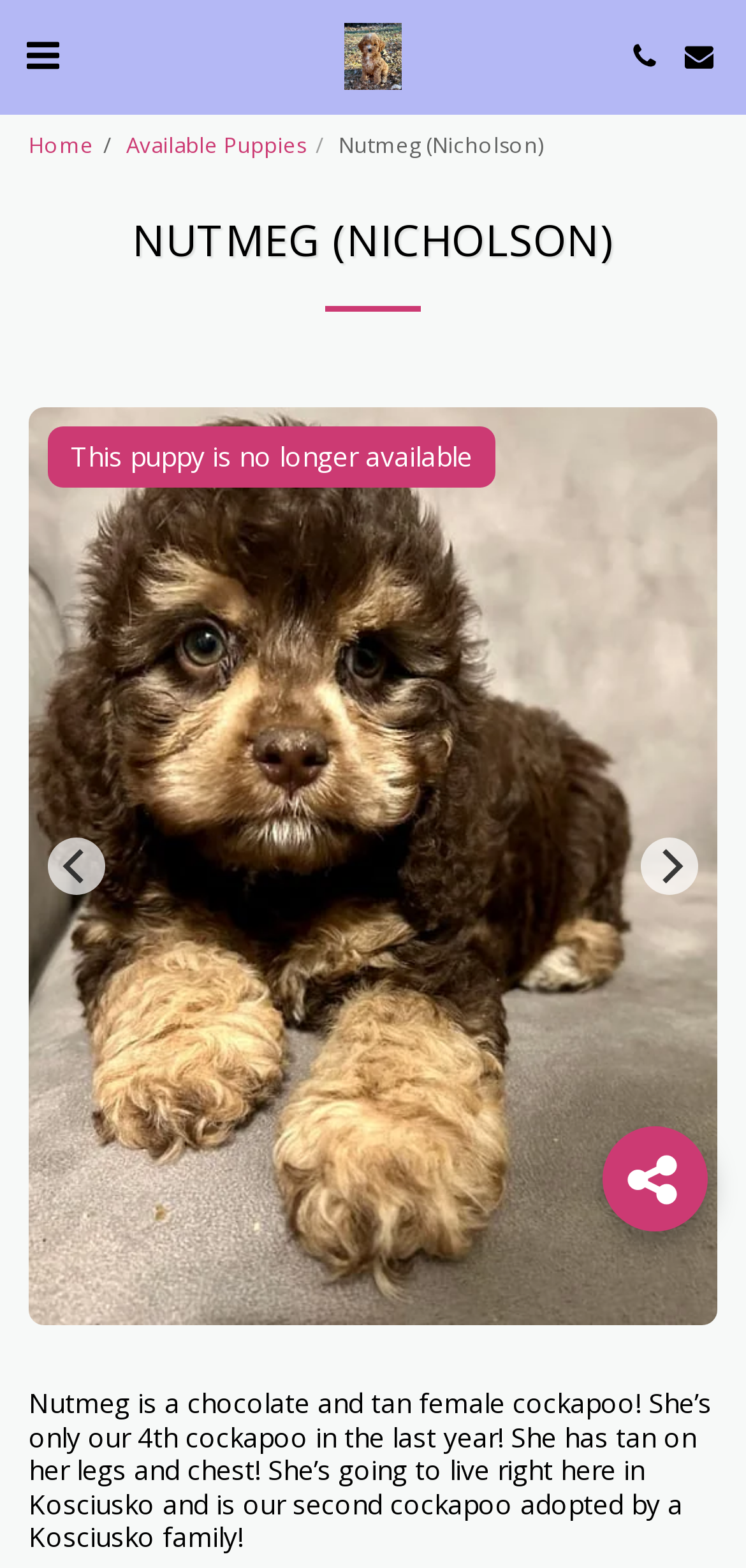Indicate the bounding box coordinates of the element that must be clicked to execute the instruction: "visit M & K Cockapoos of MS". The coordinates should be given as four float numbers between 0 and 1, i.e., [left, top, right, bottom].

[0.423, 0.0, 0.577, 0.072]